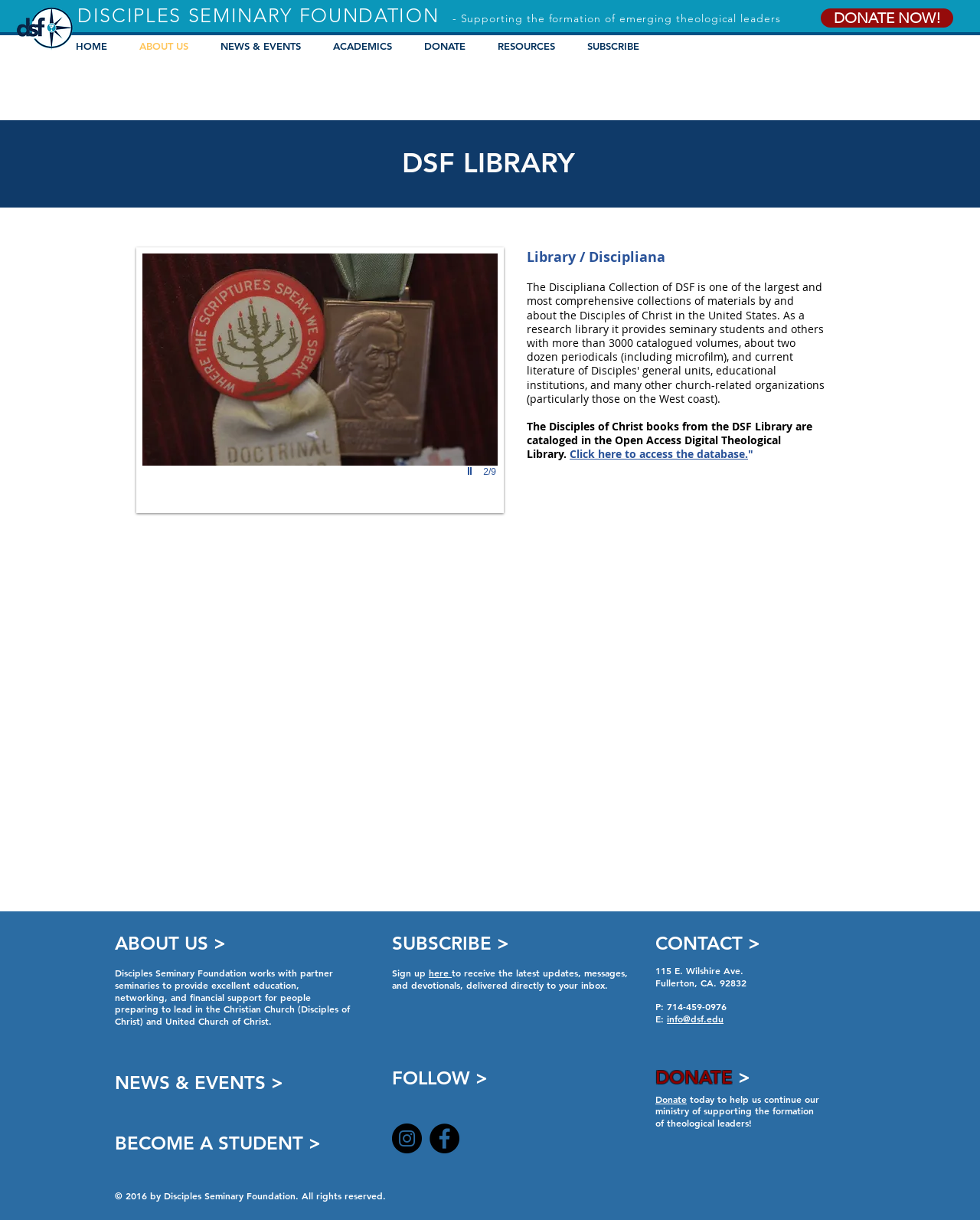Please specify the bounding box coordinates of the clickable region necessary for completing the following instruction: "Click the 'DONATE NOW!' link". The coordinates must consist of four float numbers between 0 and 1, i.e., [left, top, right, bottom].

[0.838, 0.007, 0.973, 0.023]